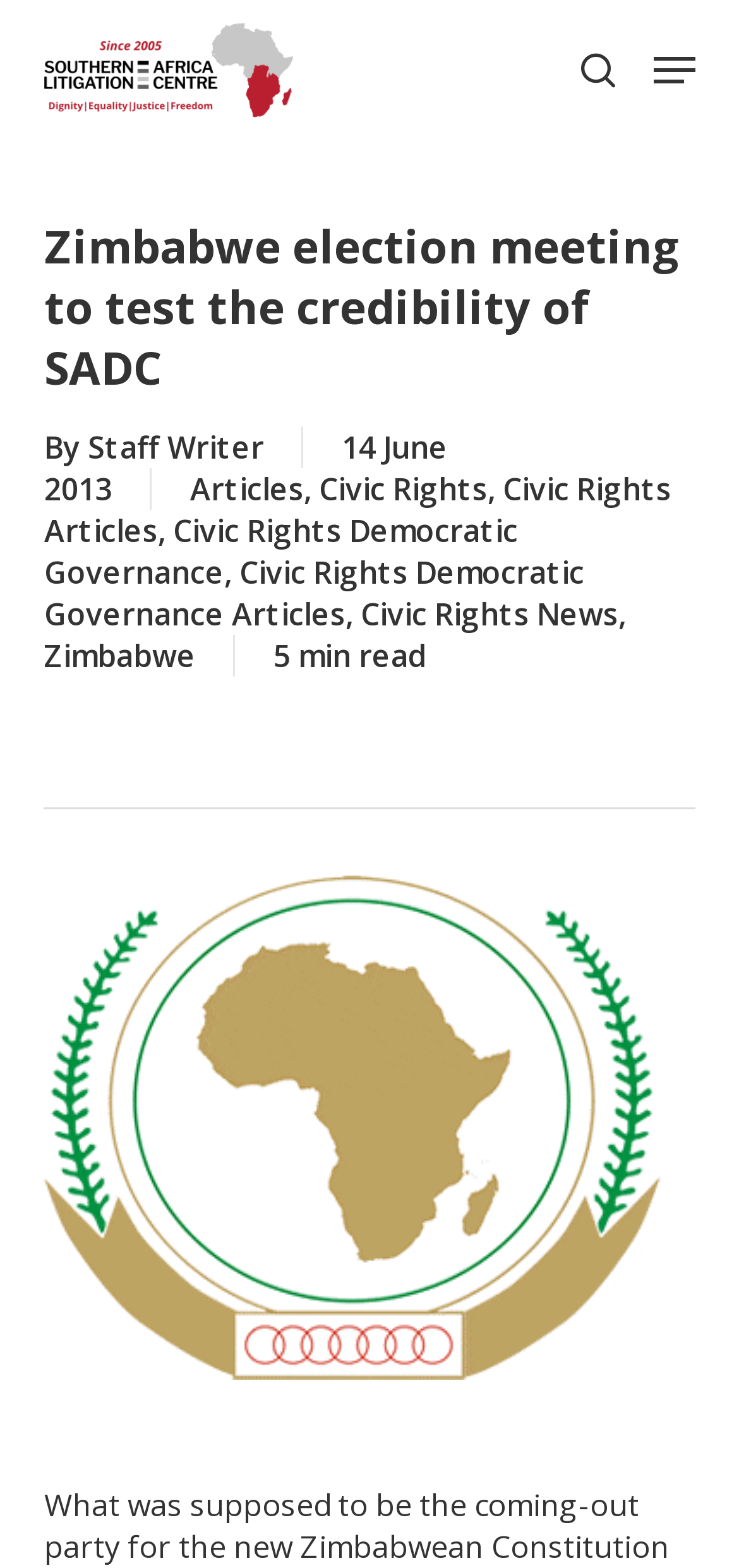Extract the bounding box coordinates for the HTML element that matches this description: "Civic Rights Democratic Governance Articles". The coordinates should be four float numbers between 0 and 1, i.e., [left, top, right, bottom].

[0.06, 0.352, 0.791, 0.405]